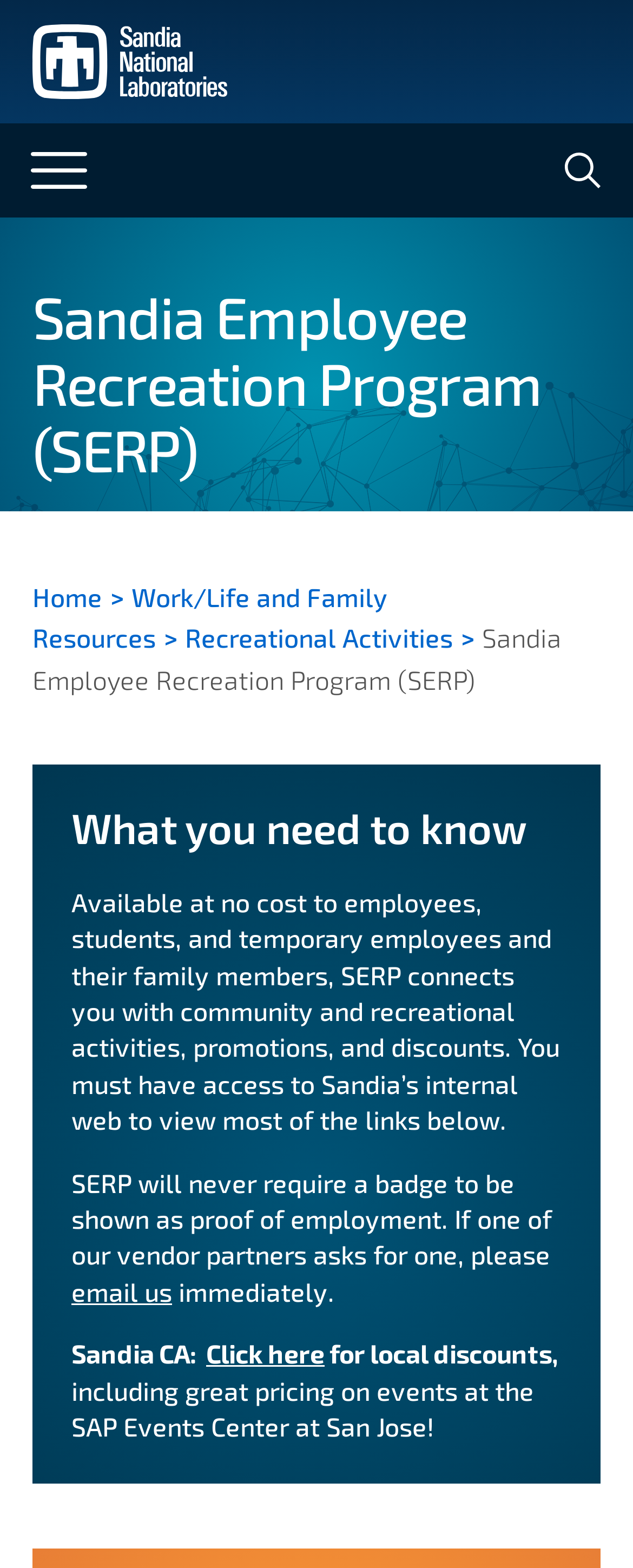Given the description "Home", provide the bounding box coordinates of the corresponding UI element.

[0.051, 0.37, 0.162, 0.39]